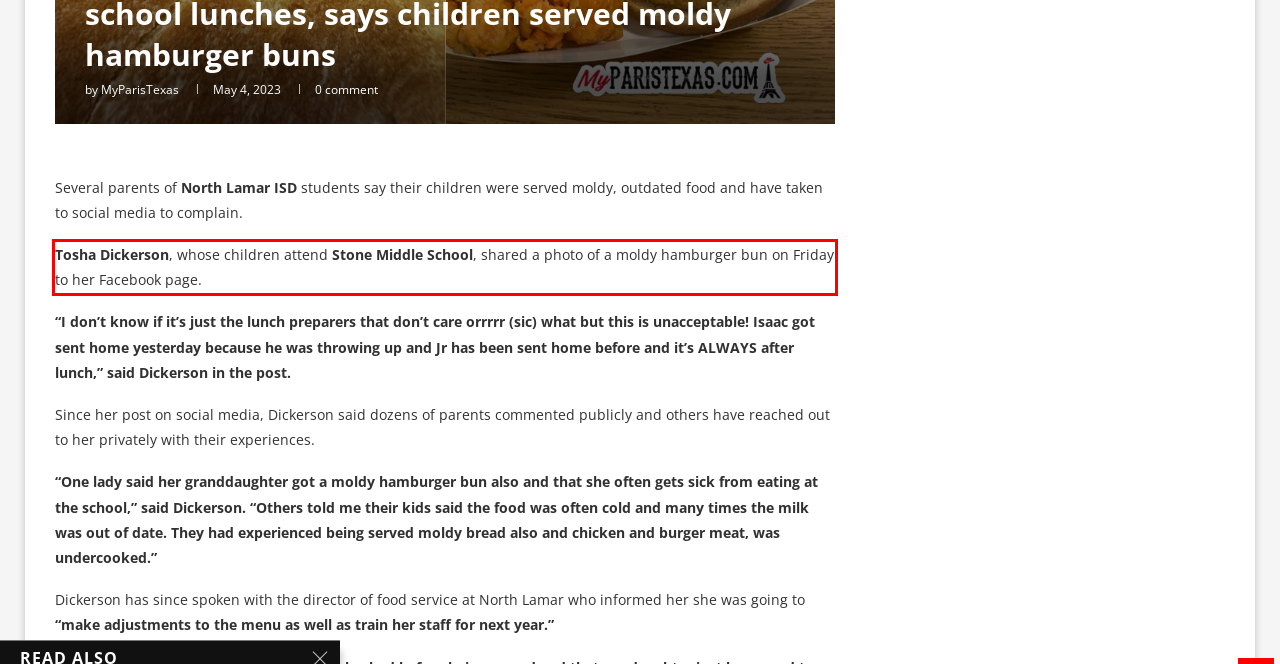Examine the screenshot of the webpage, locate the red bounding box, and generate the text contained within it.

Tosha Dickerson, whose children attend Stone Middle School, shared a photo of a moldy hamburger bun on Friday to her Facebook page.